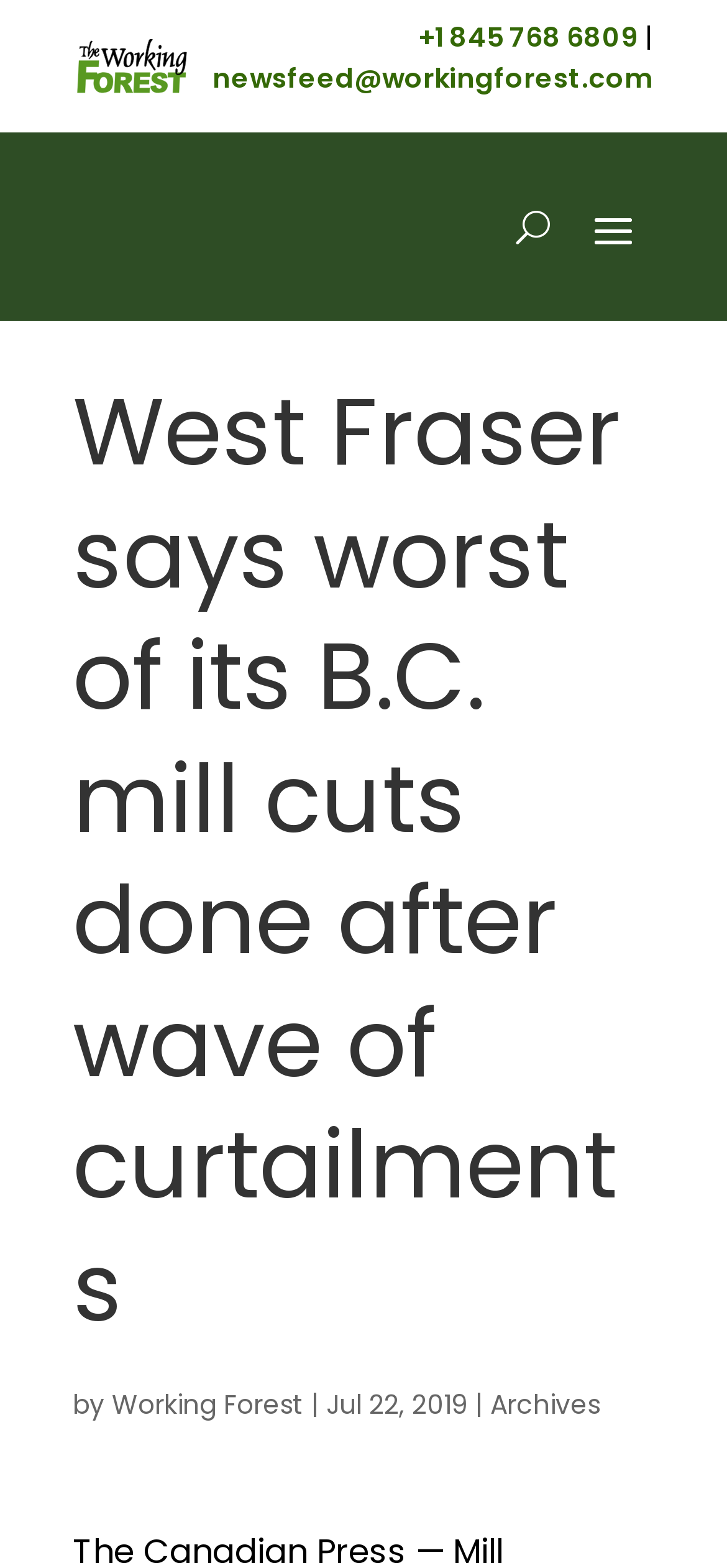Find the headline of the webpage and generate its text content.

West Fraser says worst of its B.C. mill cuts done after wave of curtailments